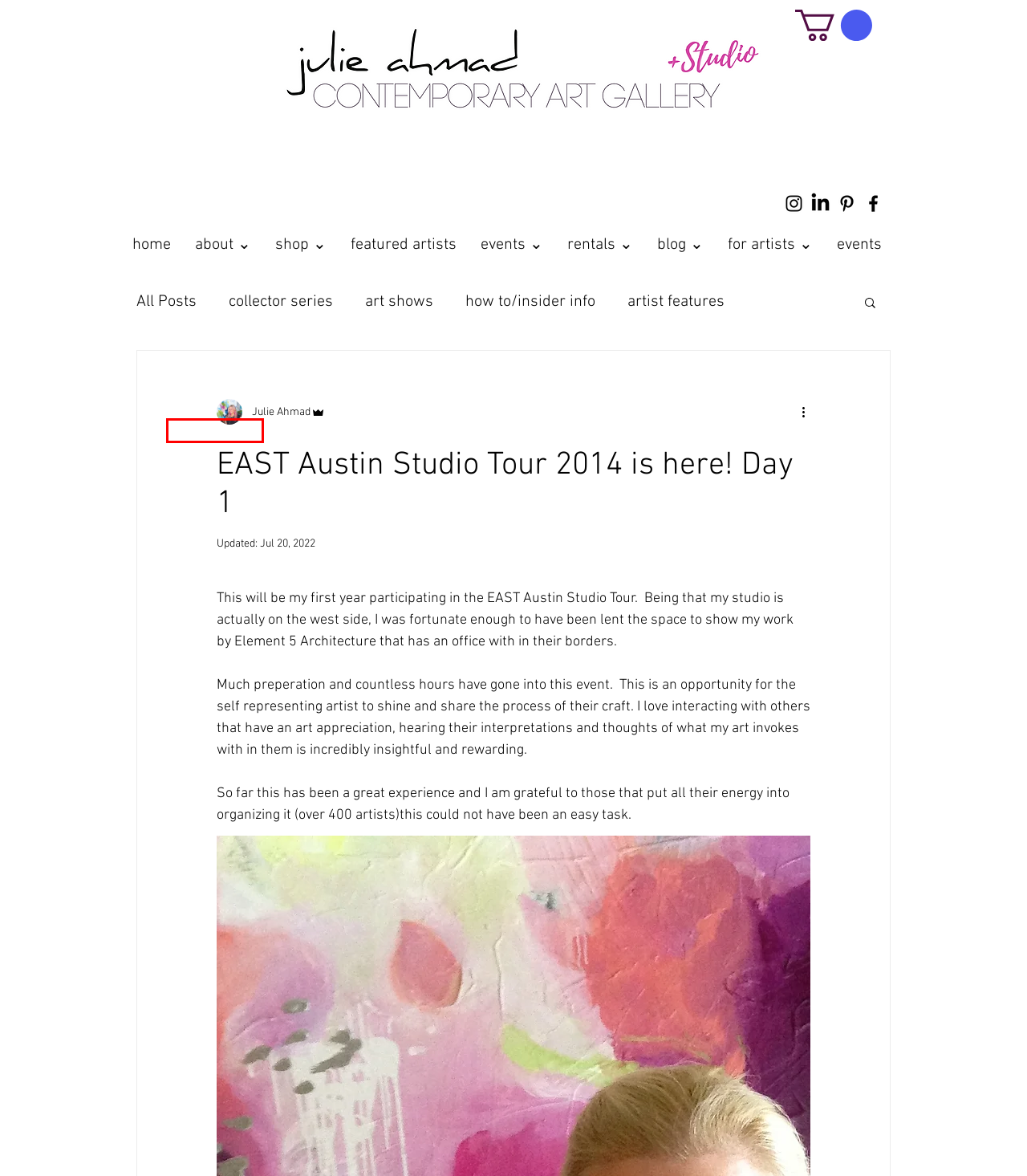With the provided webpage screenshot containing a red bounding box around a UI element, determine which description best matches the new webpage that appears after clicking the selected element. The choices are:
A. julieness
B. Julie Ahmad Contemporary Art Gallery: Female Artists in ATX
C. features
D. artist features
E. Artists at Julie Ahmad Contemporary Art Gallery
F. online course
G. Read Our Blog! | Julie Ahmad Contemporary Art Gallery
H. how to/insider info

F